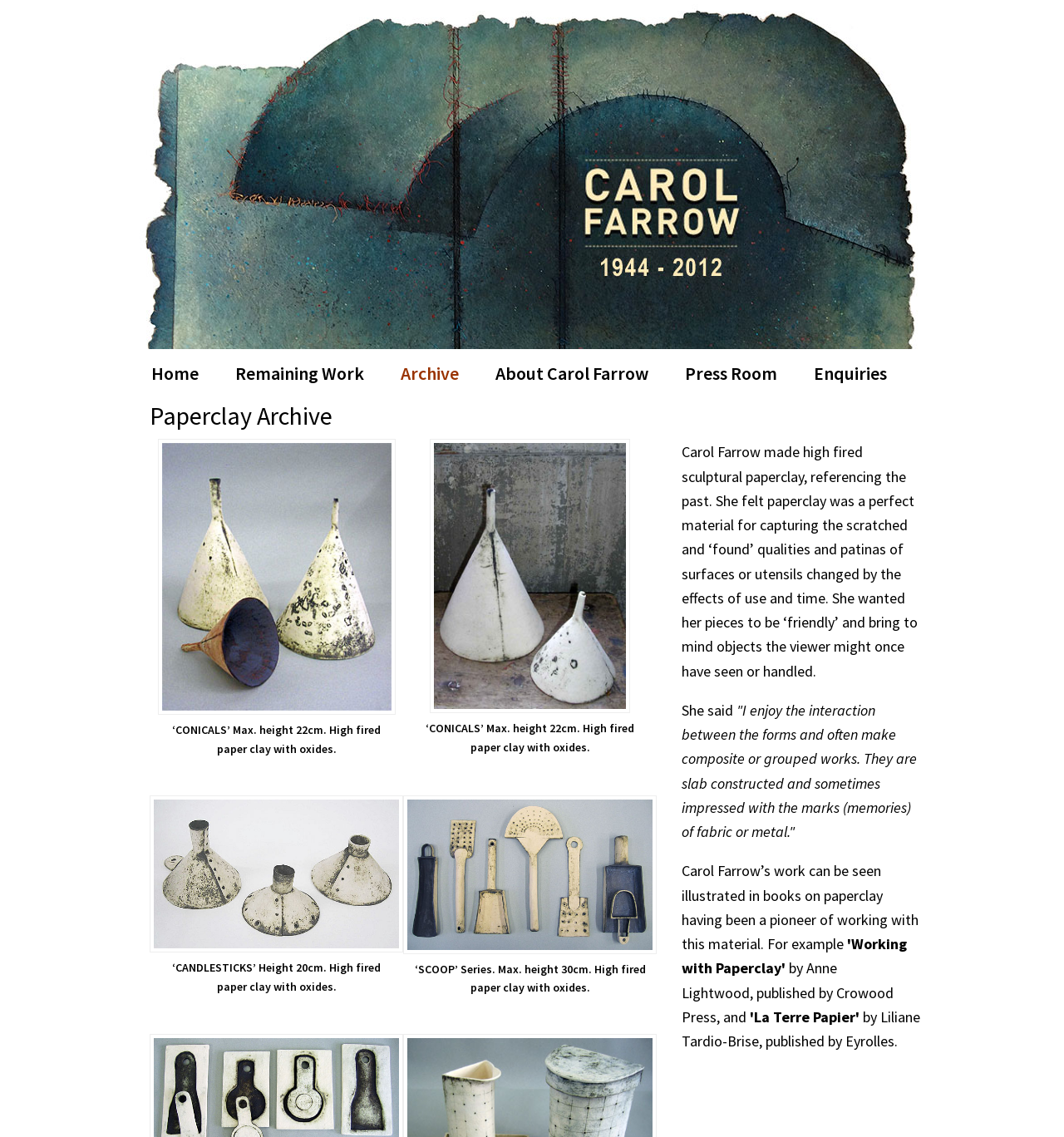Determine the bounding box coordinates (top-left x, top-left y, bottom-right x, bottom-right y) of the UI element described in the following text: About Carol Farrow

[0.464, 0.311, 0.639, 0.345]